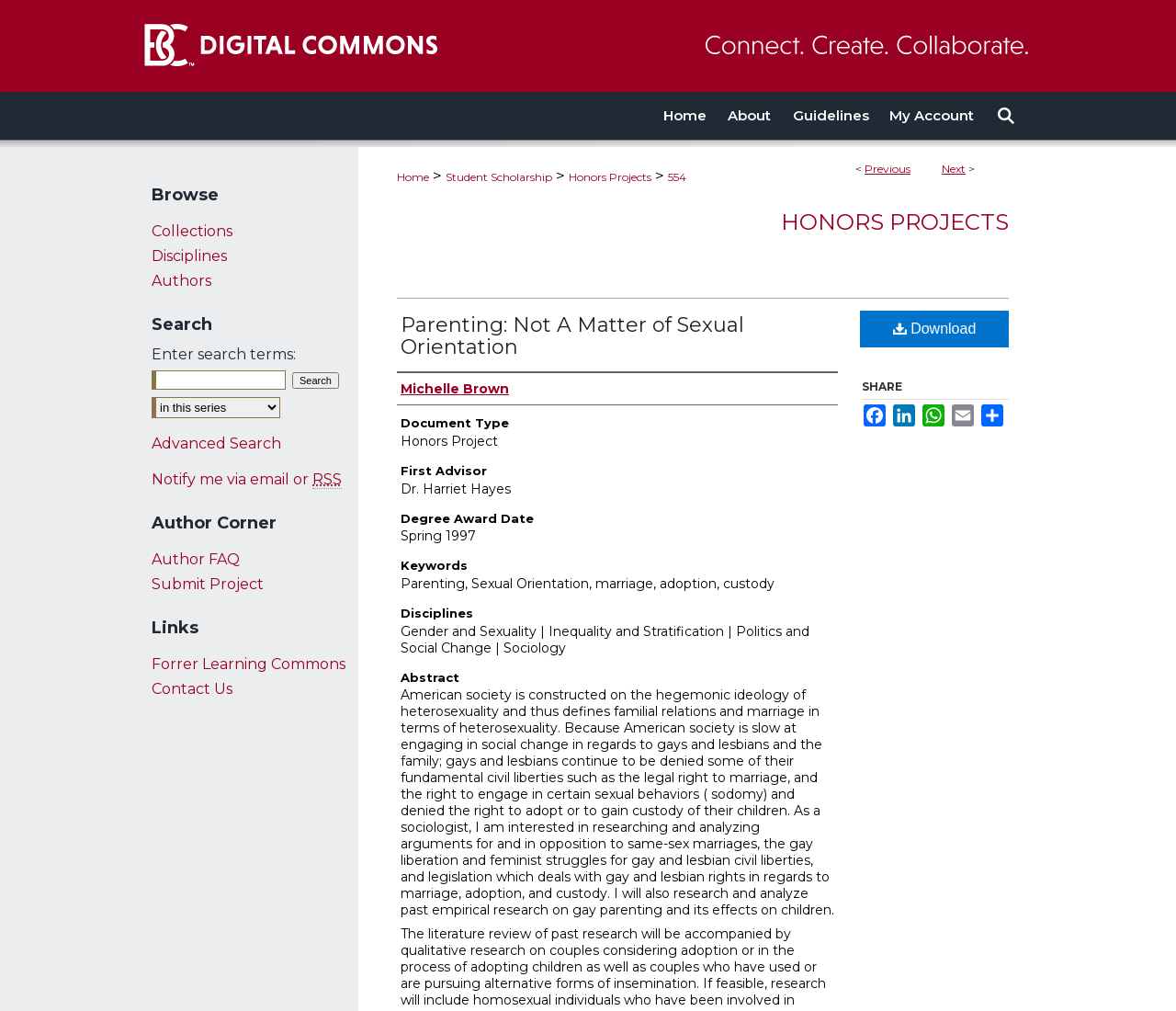Please determine the bounding box coordinates for the UI element described here. Use the format (top-left x, top-left y, bottom-right x, bottom-right y) with values bounded between 0 and 1: My Account

[0.745, 0.091, 0.833, 0.138]